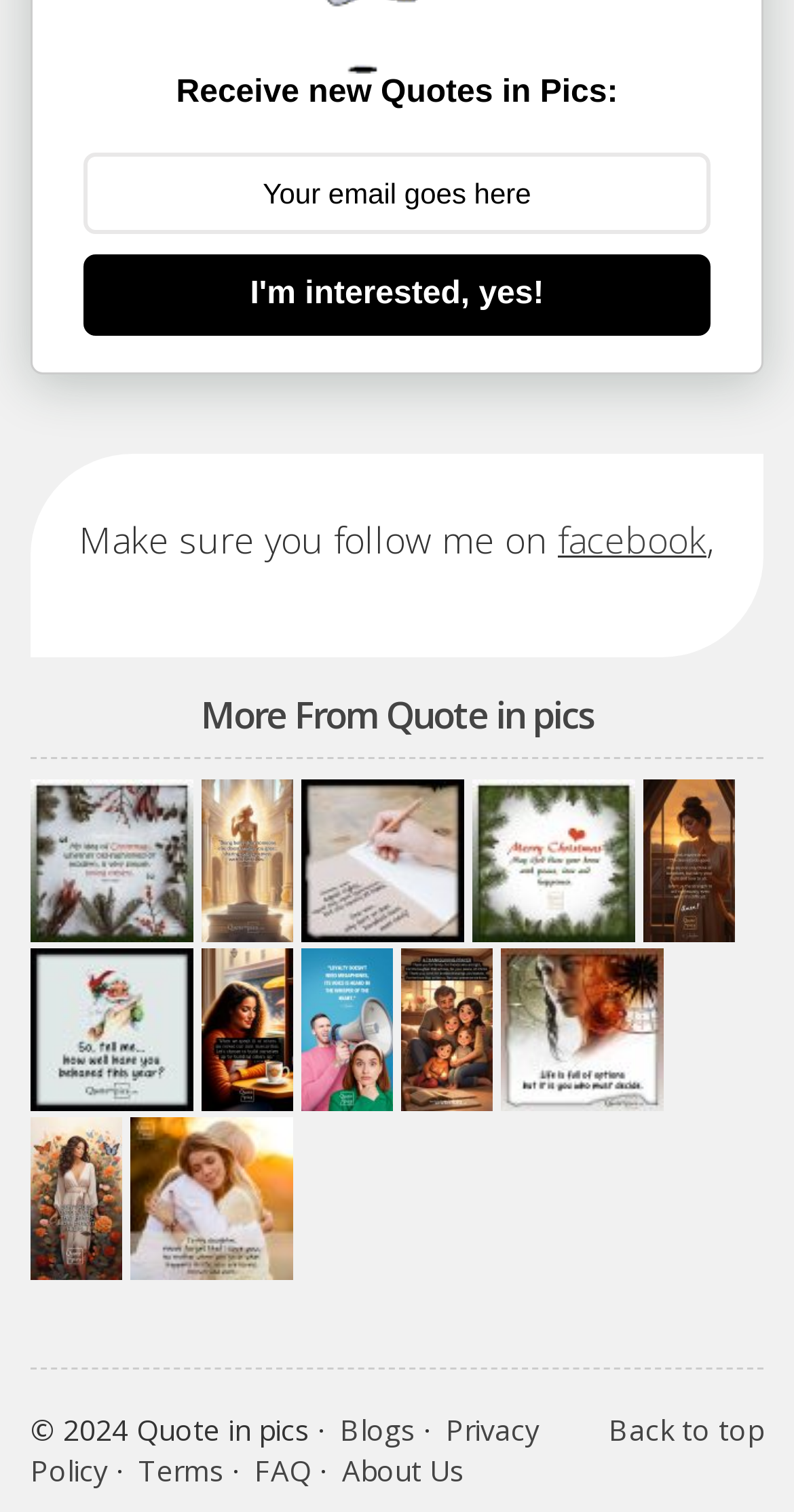Please provide the bounding box coordinate of the region that matches the element description: Privacy Policy. Coordinates should be in the format (top-left x, top-left y, bottom-right x, bottom-right y) and all values should be between 0 and 1.

[0.038, 0.933, 0.679, 0.985]